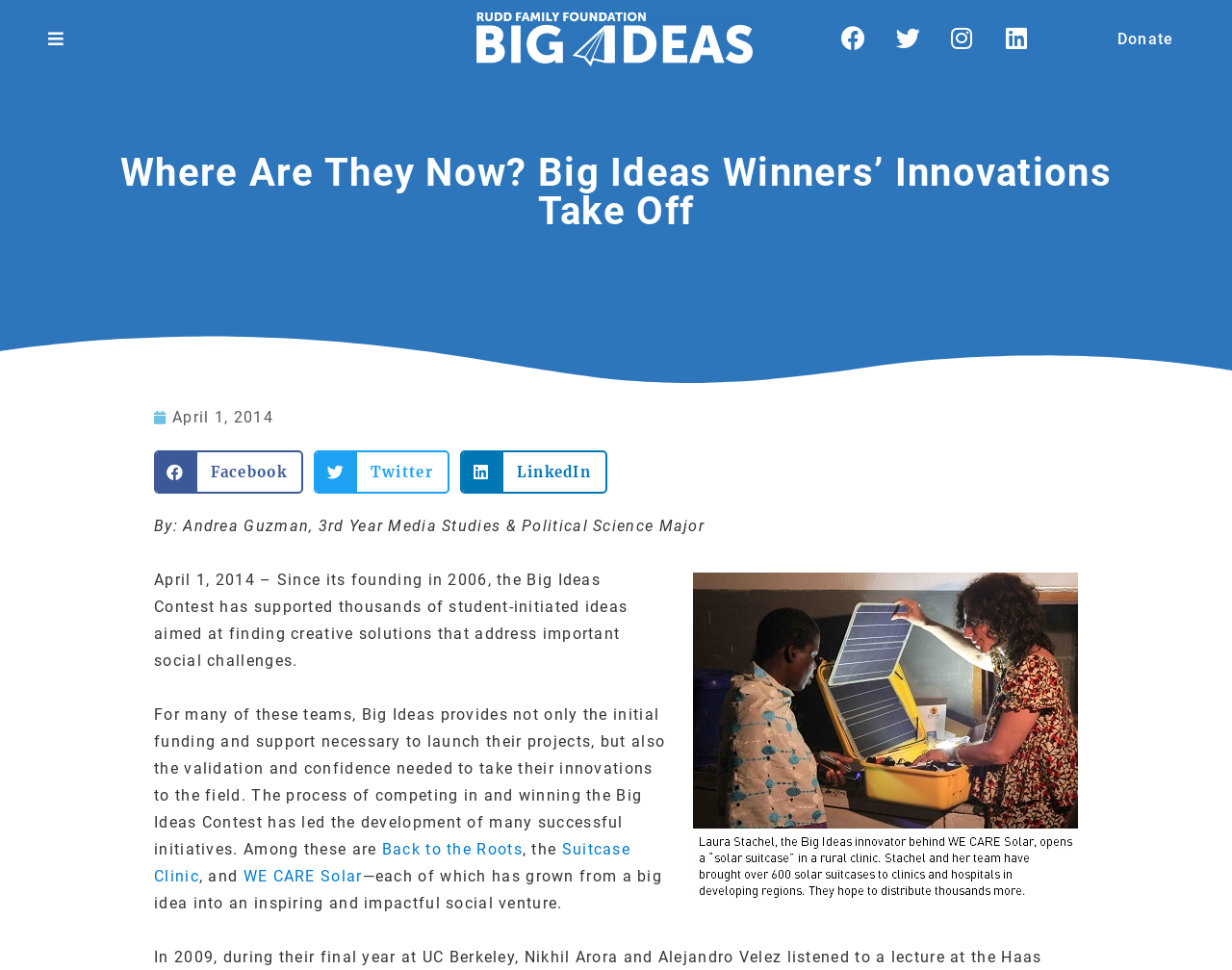Please answer the following query using a single word or phrase: 
What is the name of the social venture mentioned with a captioned image?

WE CARE Solar